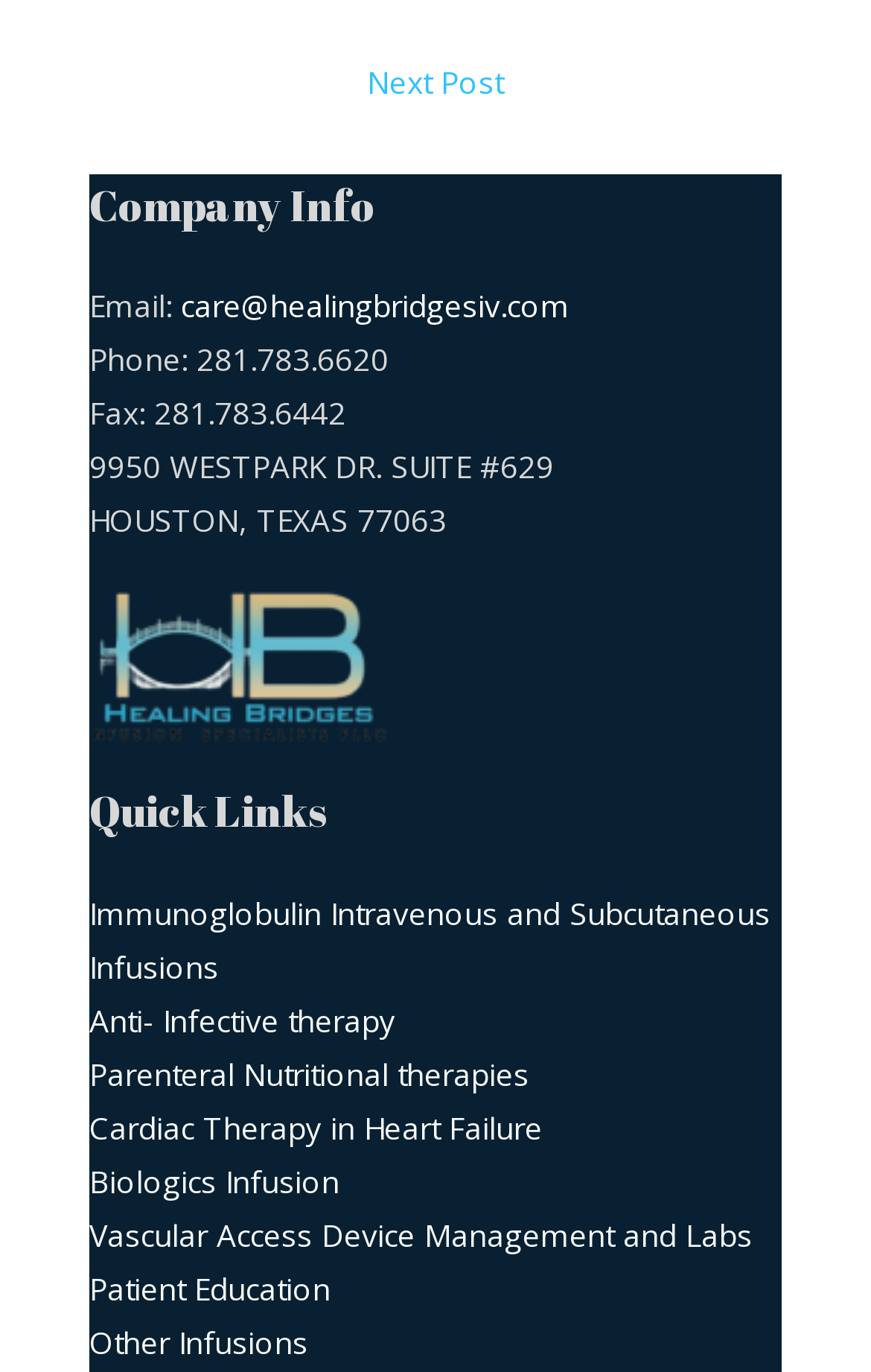Determine the bounding box coordinates of the element that should be clicked to execute the following command: "Explore 'Patient Education'".

[0.103, 0.923, 0.379, 0.954]